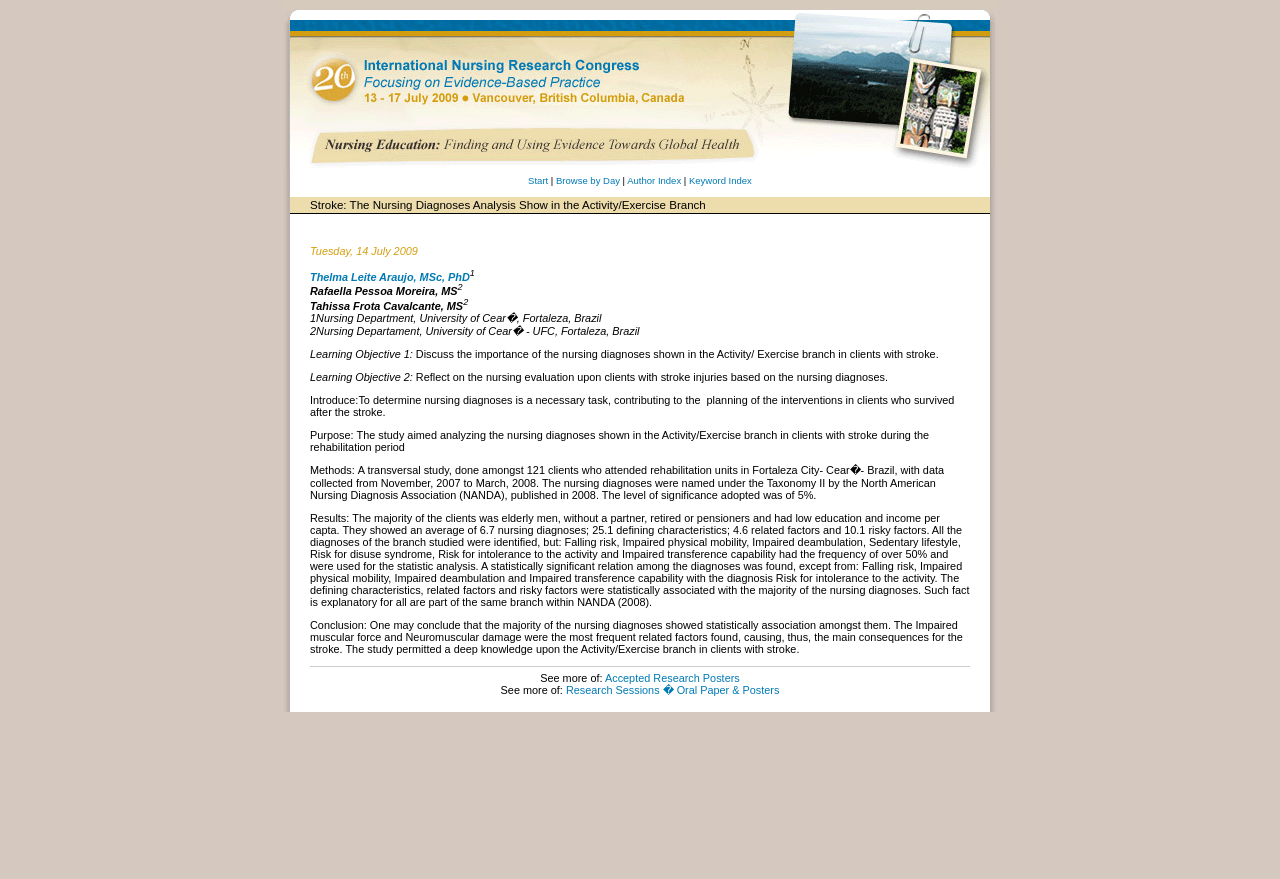What is the average number of nursing diagnoses per client? From the image, respond with a single word or brief phrase.

6.7